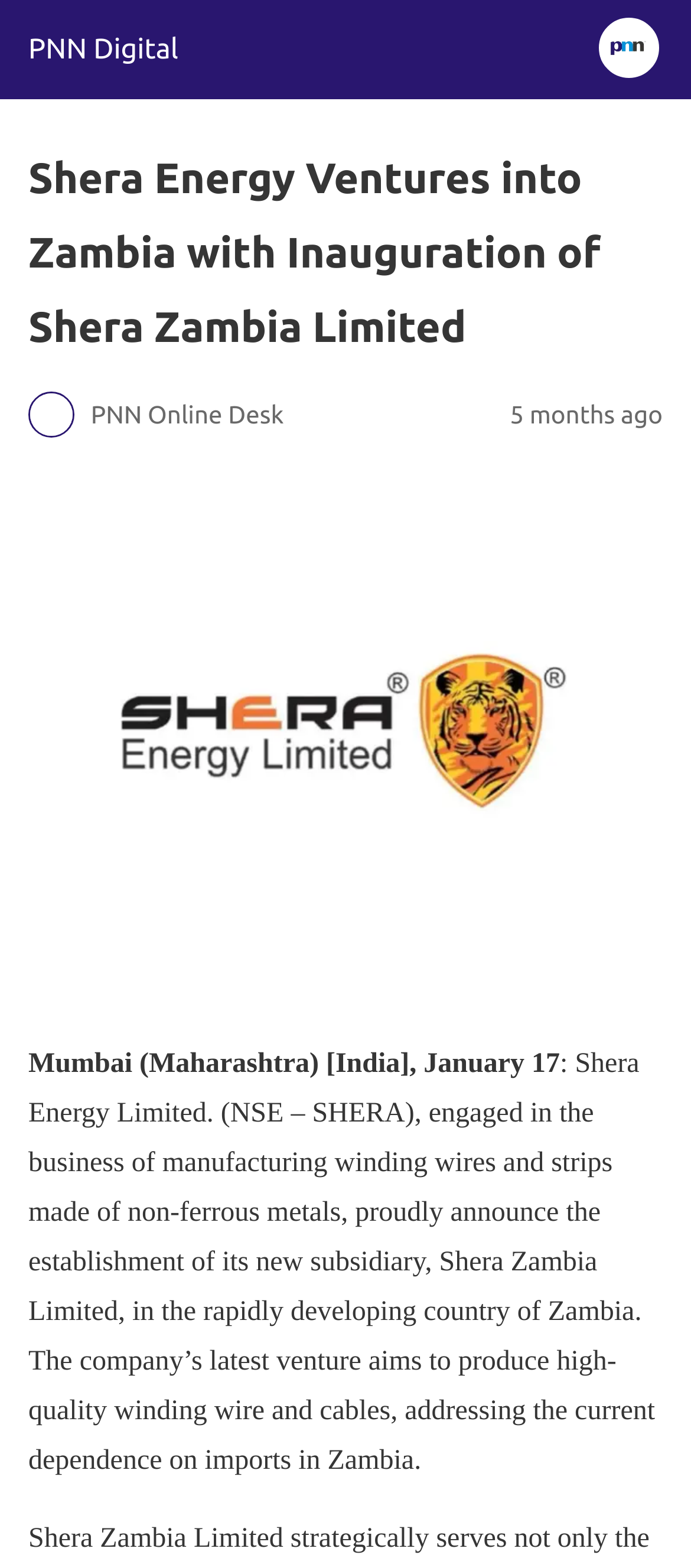What is Shera Energy Limited engaged in?
Give a thorough and detailed response to the question.

According to the webpage, Shera Energy Limited is engaged in the business of manufacturing winding wires and strips made of non-ferrous metals.